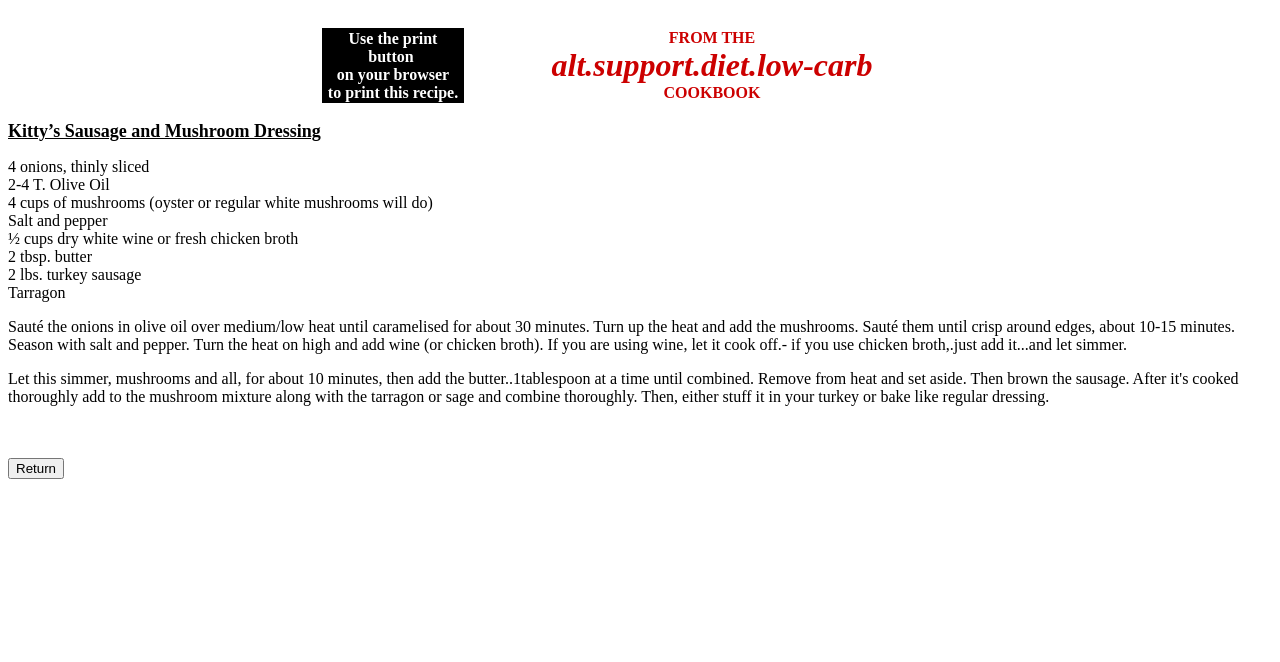Provide your answer in a single word or phrase: 
How many cups of mushrooms are required?

4 cups